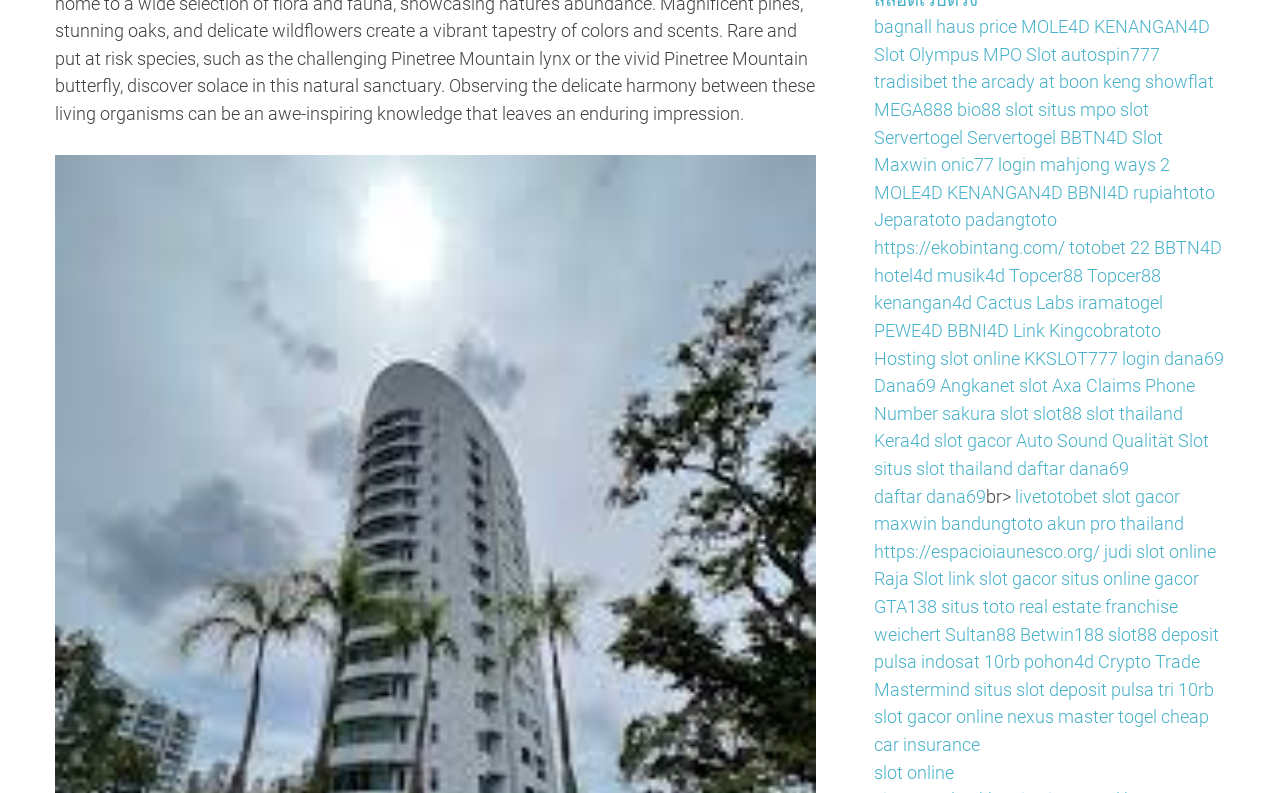Locate the bounding box coordinates of the clickable area to execute the instruction: "Explore 'https://ekobintang.com/'". Provide the coordinates as four float numbers between 0 and 1, represented as [left, top, right, bottom].

[0.683, 0.299, 0.832, 0.325]